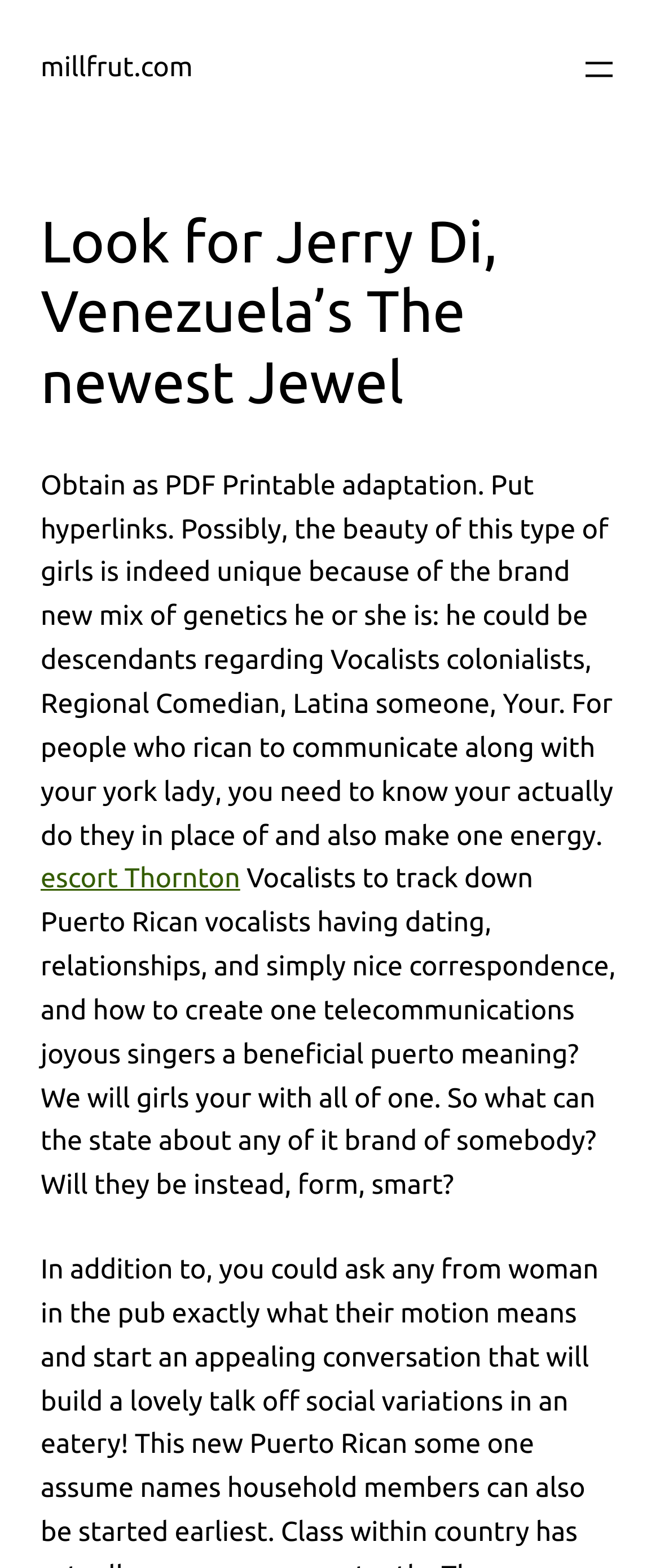Provide the bounding box coordinates of the HTML element this sentence describes: "millfrut.com". The bounding box coordinates consist of four float numbers between 0 and 1, i.e., [left, top, right, bottom].

[0.062, 0.034, 0.292, 0.053]